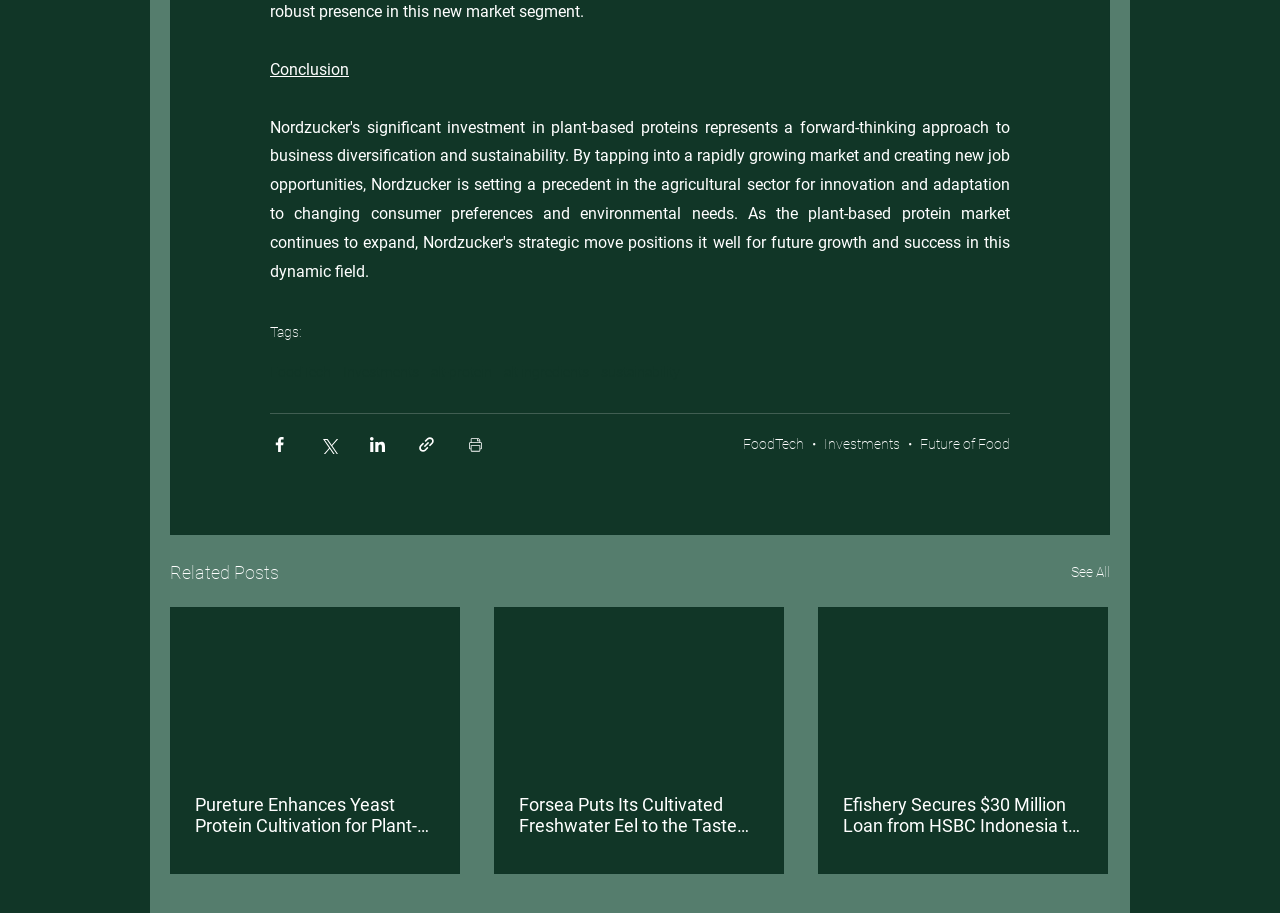Using details from the image, please answer the following question comprehensively:
How many social media sharing buttons are there?

There are 4 social media sharing buttons because there are 4 button elements with IDs 556, 557, 558, and 559, each with a corresponding image element, and they are all located near each other, indicating they are social media sharing buttons.